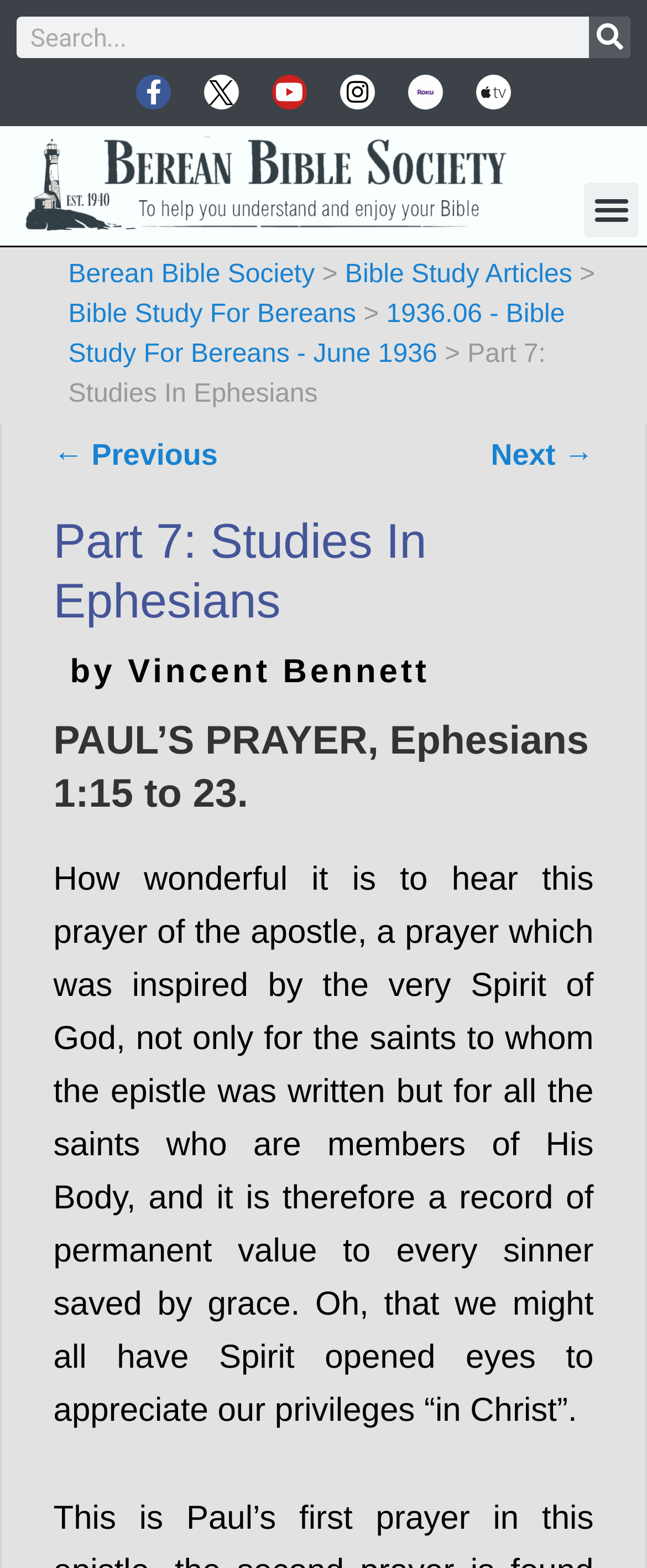Please determine the bounding box of the UI element that matches this description: Berean Bible Society. The coordinates should be given as (top-left x, top-left y, bottom-right x, bottom-right y), with all values between 0 and 1.

[0.106, 0.166, 0.486, 0.184]